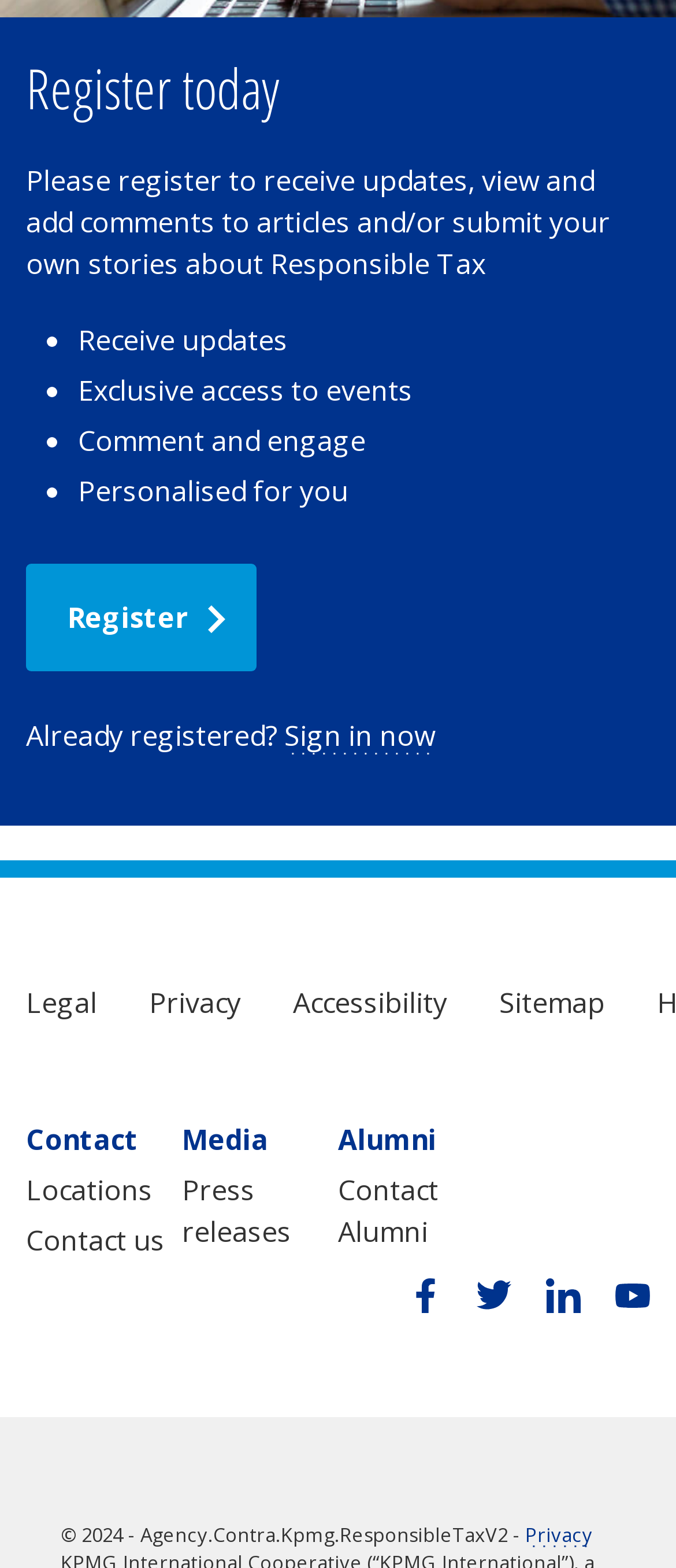Identify the bounding box coordinates of the part that should be clicked to carry out this instruction: "Register today".

[0.038, 0.359, 0.379, 0.428]